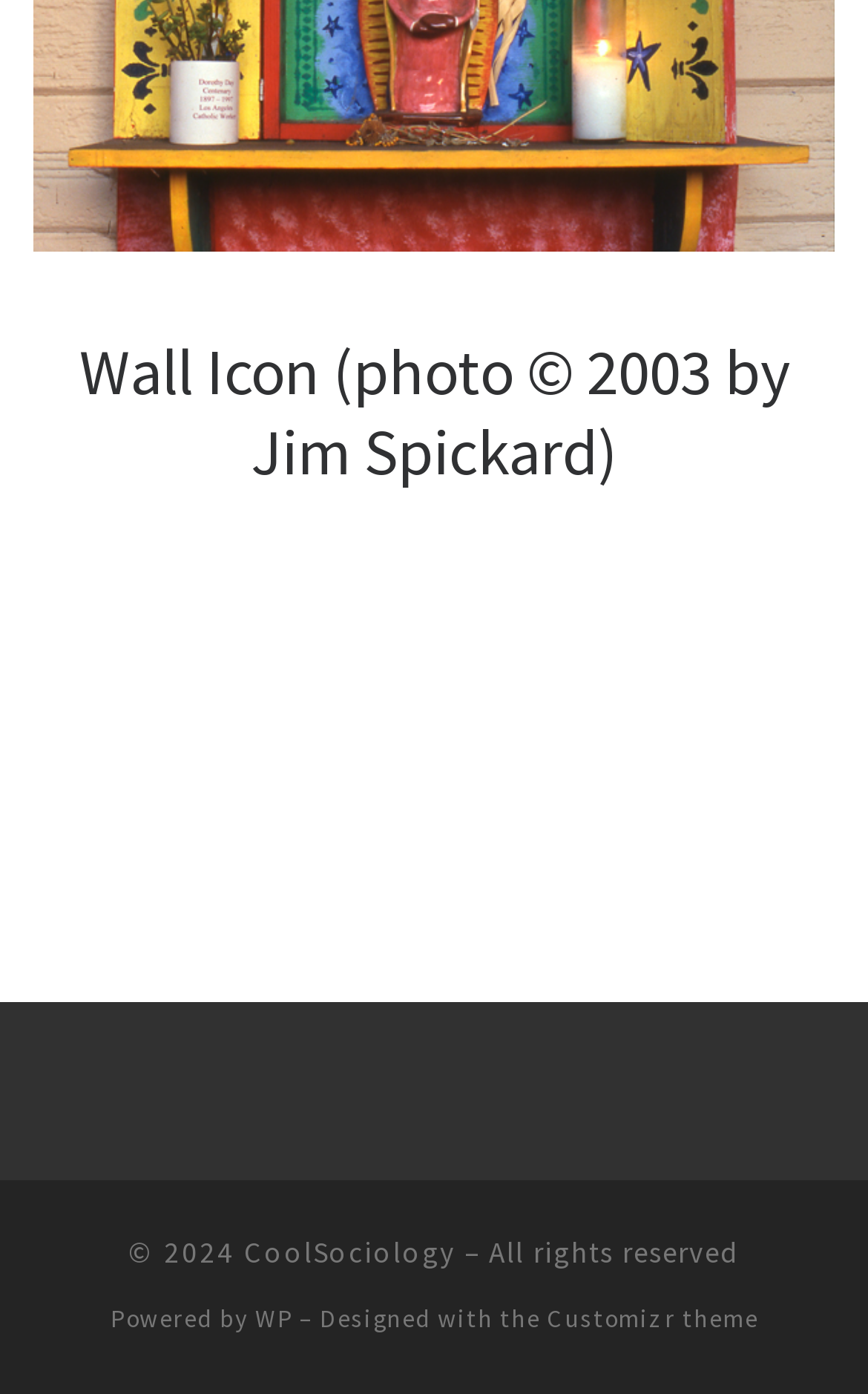Identify the bounding box coordinates for the UI element described as follows: Customizr theme. Use the format (top-left x, top-left y, bottom-right x, bottom-right y) and ensure all values are floating point numbers between 0 and 1.

[0.629, 0.934, 0.873, 0.957]